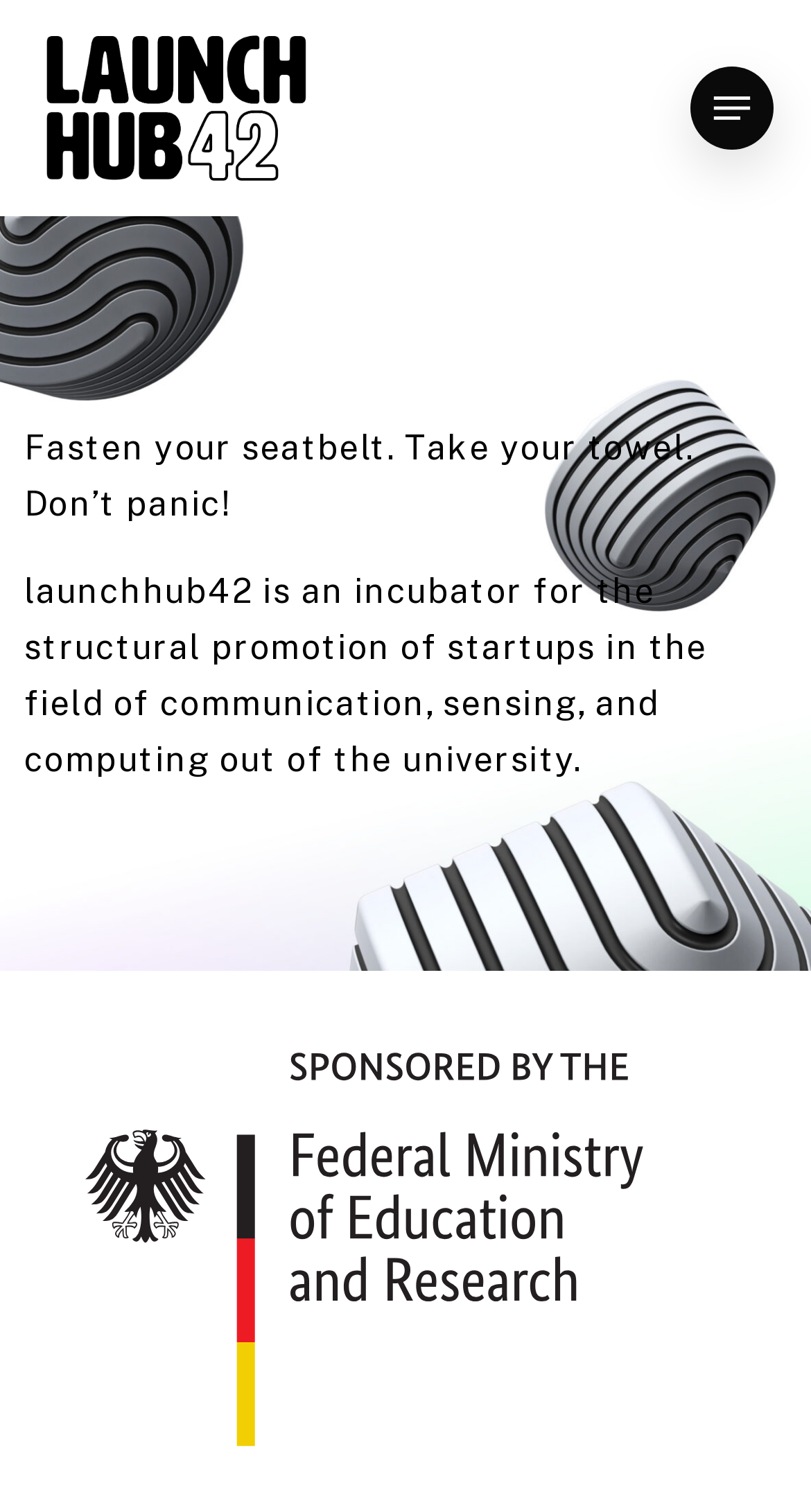Please provide a one-word or phrase answer to the question: 
What is the theme of the startups promoted by launchhub42?

Communication, sensing, and computing